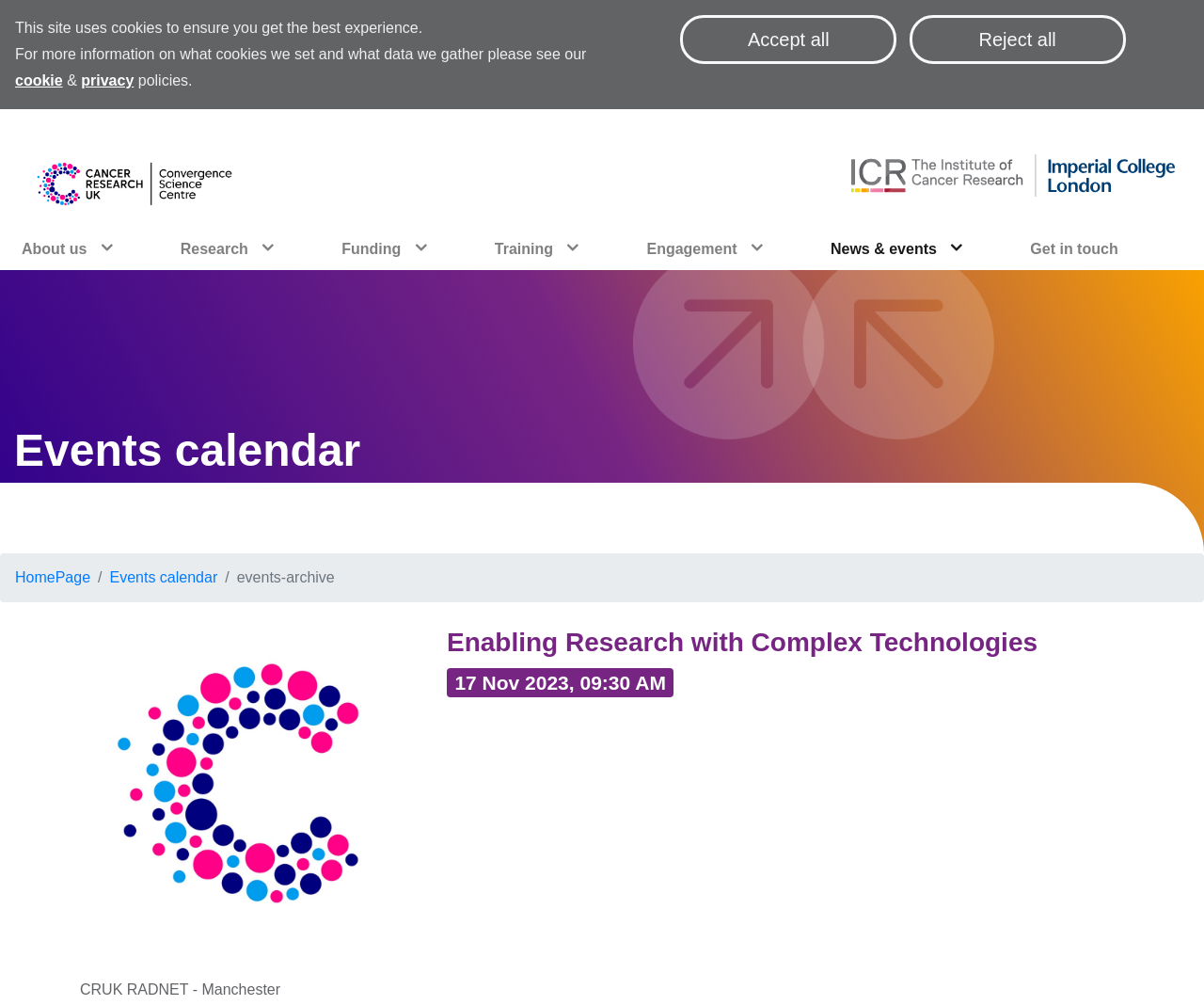What is the function of the buttons with the '' icon?
Provide a well-explained and detailed answer to the question.

The buttons with the '' icon, such as 'About us', 'Research', and 'Funding', are likely dropdown menus that provide additional information or options when clicked. The presence of the icon suggests that these buttons have a popup or menu associated with them.